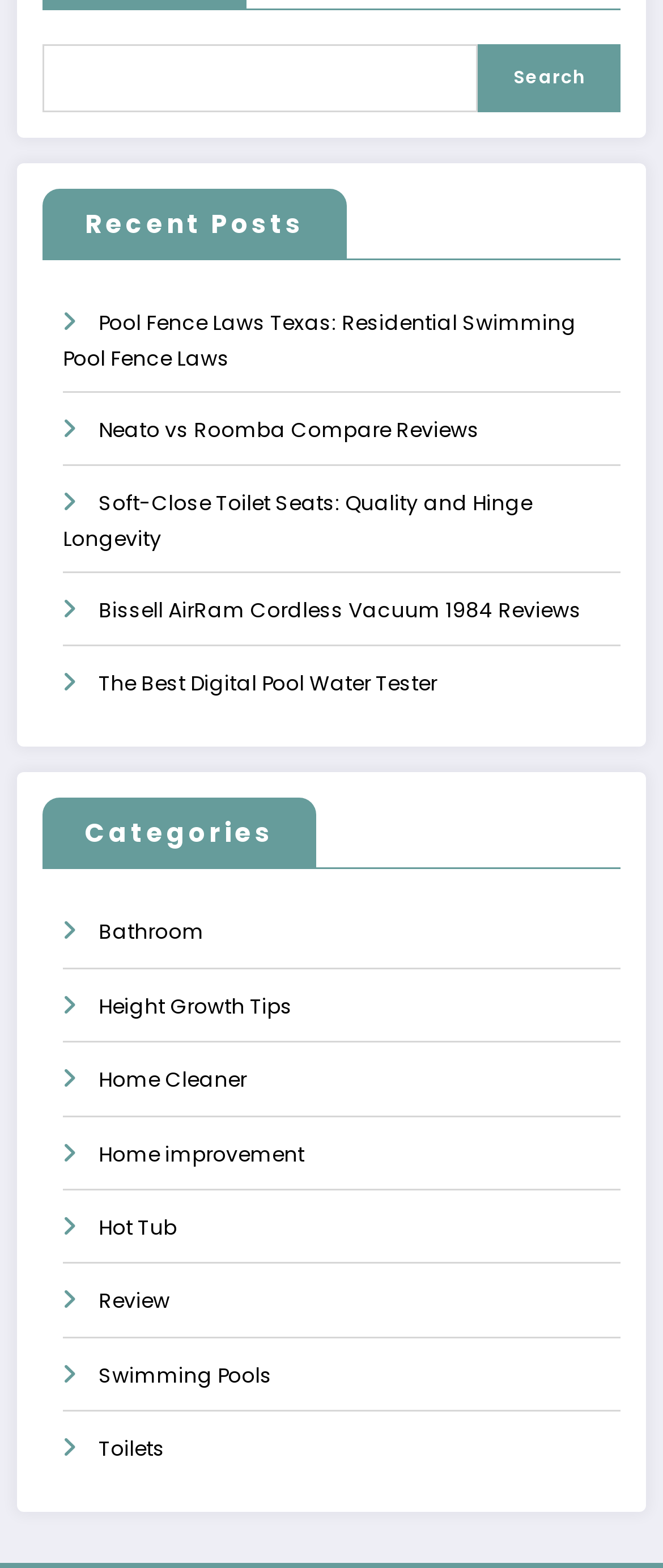What is the topic of the first link under 'Recent Posts'?
Provide a one-word or short-phrase answer based on the image.

Pool Fence Laws